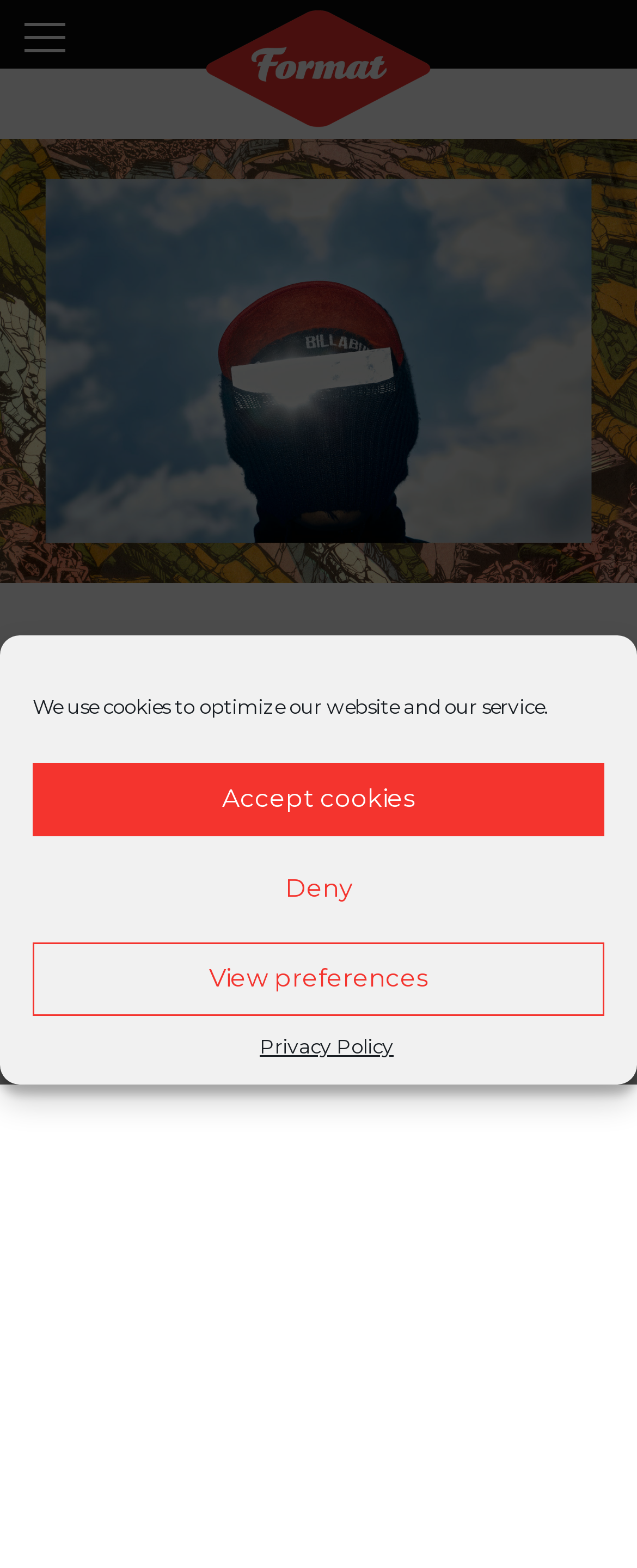Identify the bounding box coordinates of the HTML element based on this description: "Partners".

[0.106, 0.016, 0.264, 0.033]